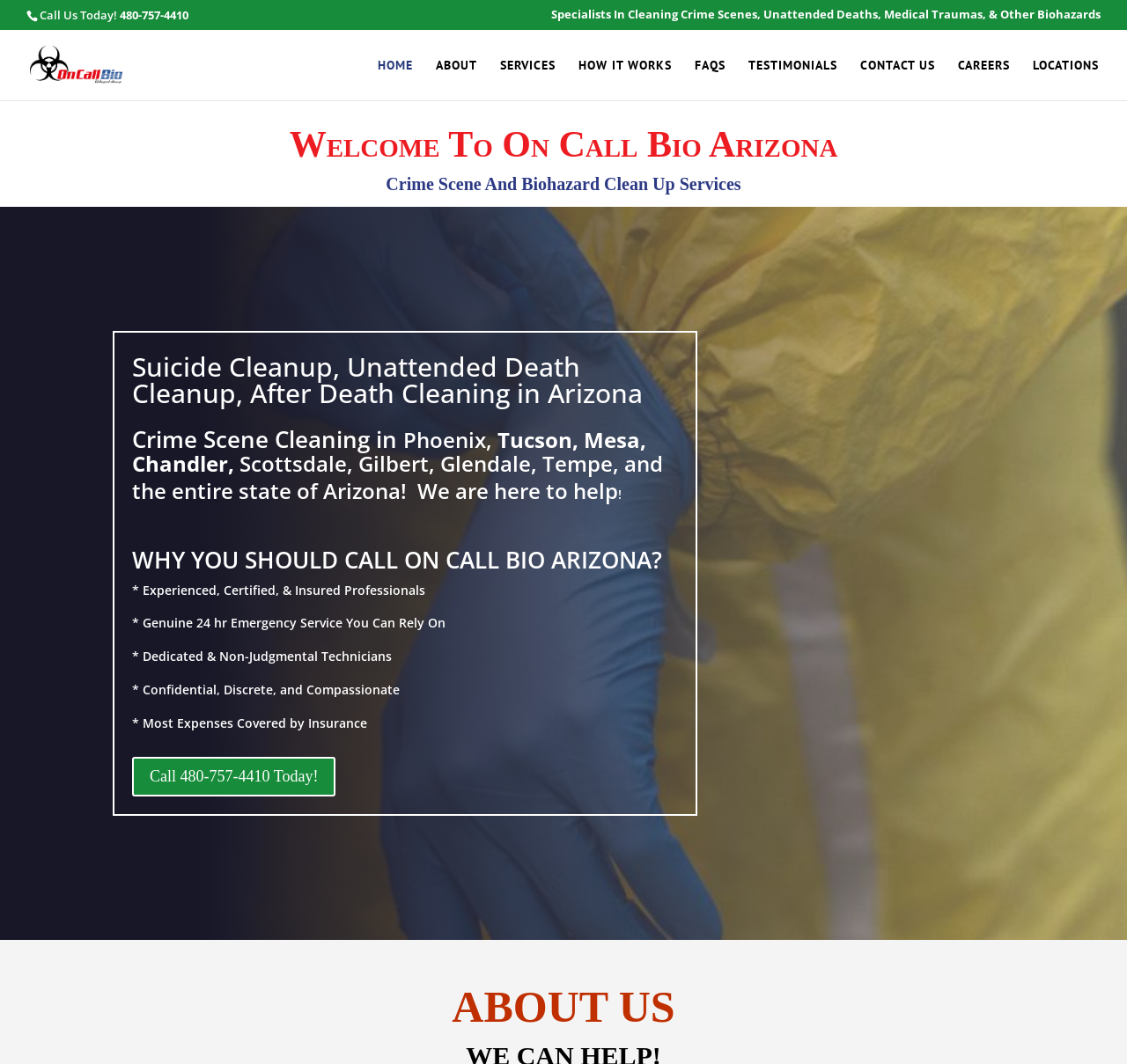Identify and extract the main heading from the webpage.

Welcome To On Call Bio Arizona